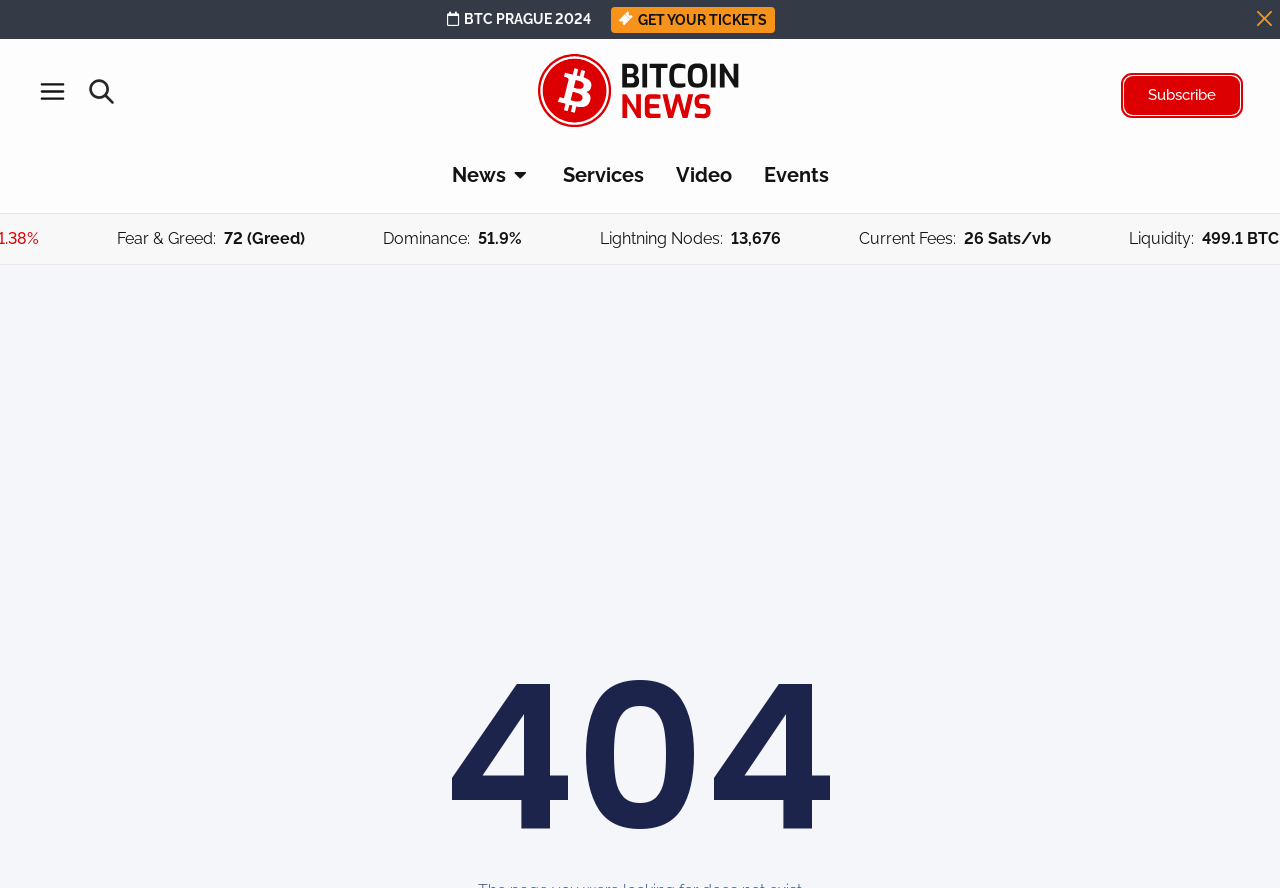Please identify the coordinates of the bounding box for the clickable region that will accomplish this instruction: "Open the main menu".

[0.031, 0.089, 0.051, 0.126]